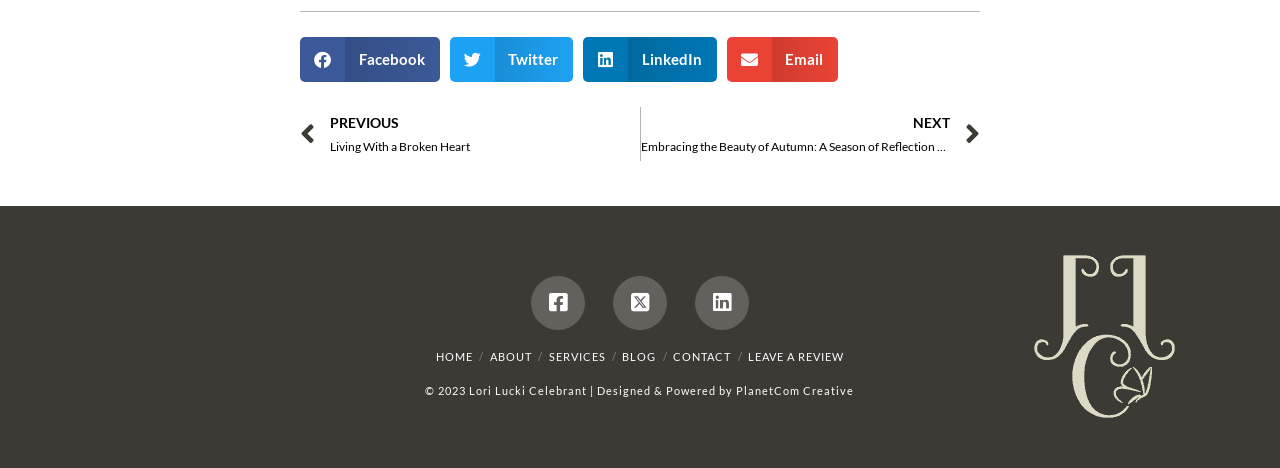What is the previous article about?
Answer the question in a detailed and comprehensive manner.

This answer can be obtained by looking at the link at the top of the webpage, which has text 'Prev PREVIOUS Living With a Broken Heart'. This link suggests that the previous article is about living with a broken heart.